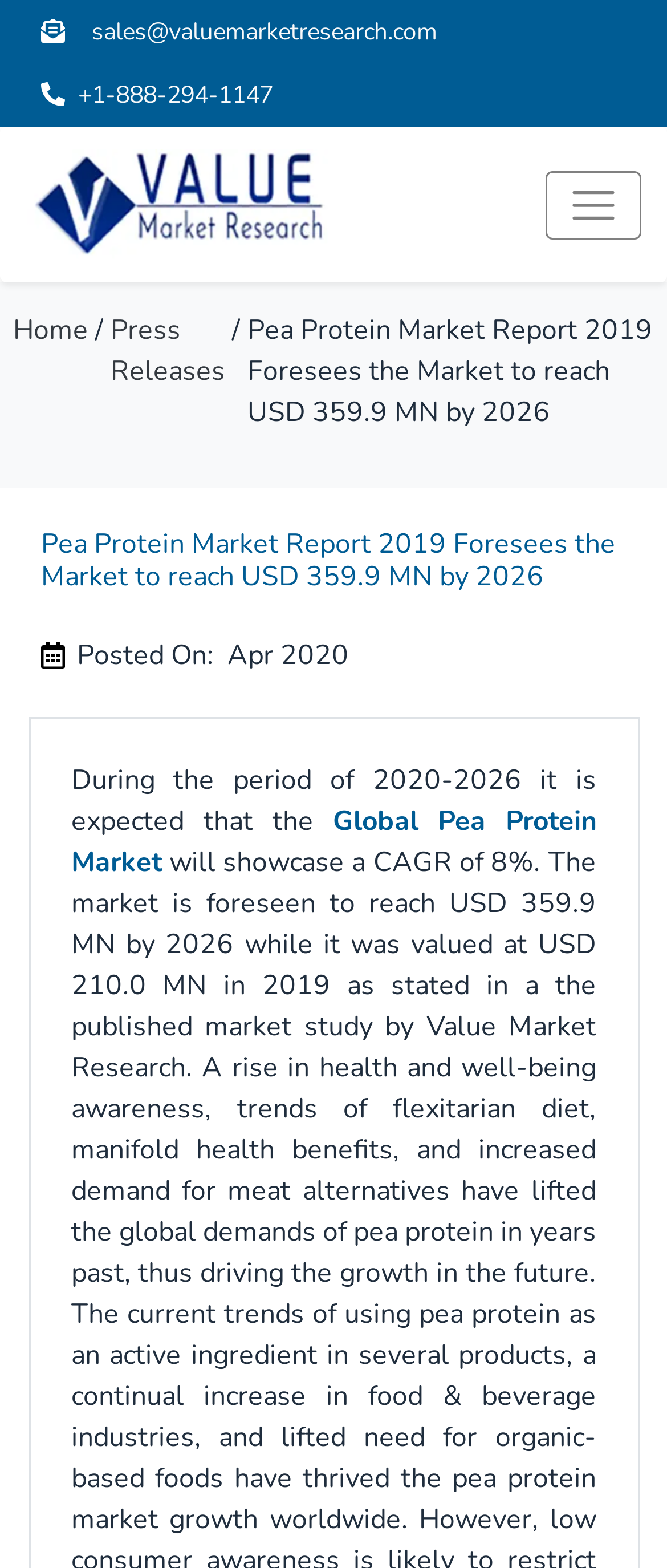When was the report posted?
Look at the screenshot and give a one-word or phrase answer.

Apr 2020